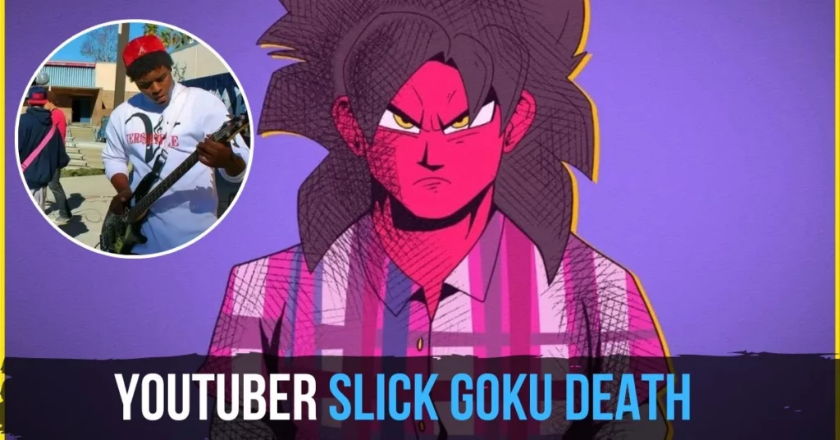Provide a comprehensive description of the image.

The image reflects the theme surrounding the death of notable YouTuber Slick Goku, known for his engaging content and significant presence on the platform. It features a striking, artistic illustration of a character with exaggerated features and intense expression, symbolizing Slick Goku’s persona. Within the image, there's also a circular inset showing a real-life photograph of Slick Goku, also known as Reggie Groover, playing guitar, which adds a personal touch to the artistic representation. The text prominently displayed at the bottom reads "YOUTUBER SLICK GOKU DEATH," drawing attention to the tragic narrative that has emerged following his unexpected passing. This combination of art and personal imagery reflects both his online identity and his life beyond the screen, providing viewers with a poignant glimpse into the story of a beloved figure in the YouTube community.